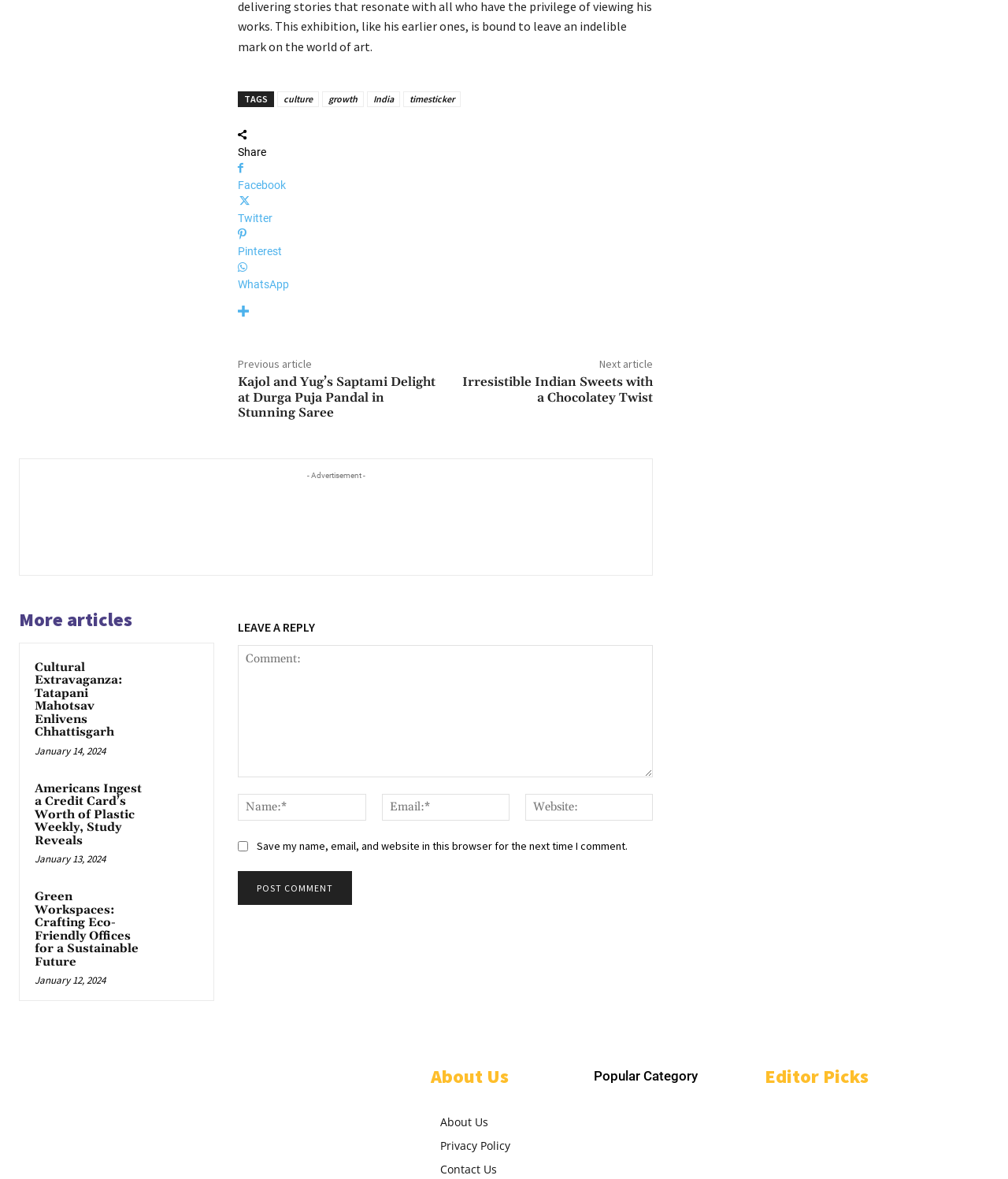Provide the bounding box coordinates of the HTML element described by the text: "Twitter". The coordinates should be in the format [left, top, right, bottom] with values between 0 and 1.

[0.236, 0.165, 0.648, 0.193]